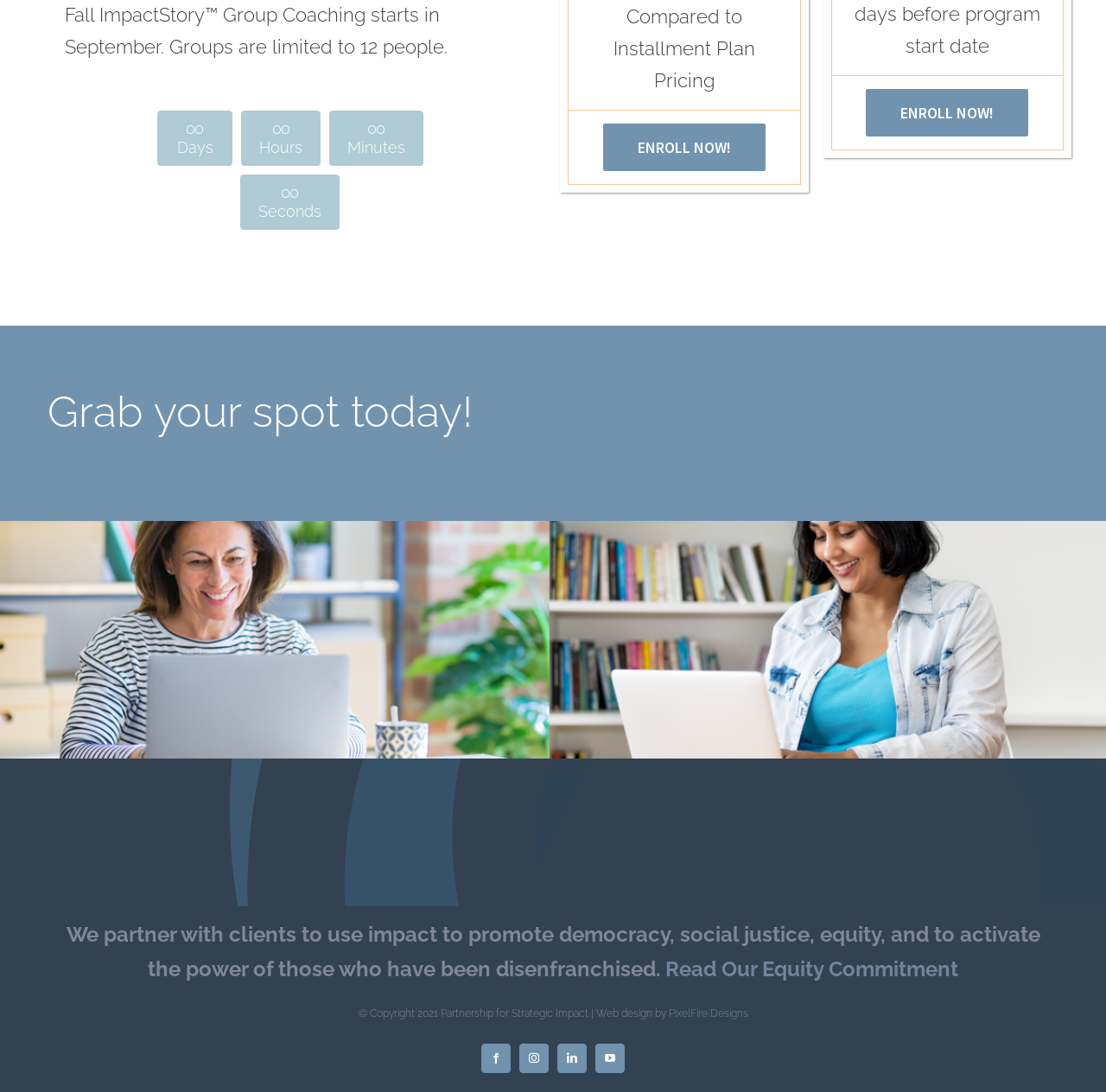Locate the bounding box coordinates of the area where you should click to accomplish the instruction: "Enroll now for the Fall ImpactStory Group Coaching".

[0.545, 0.113, 0.692, 0.157]